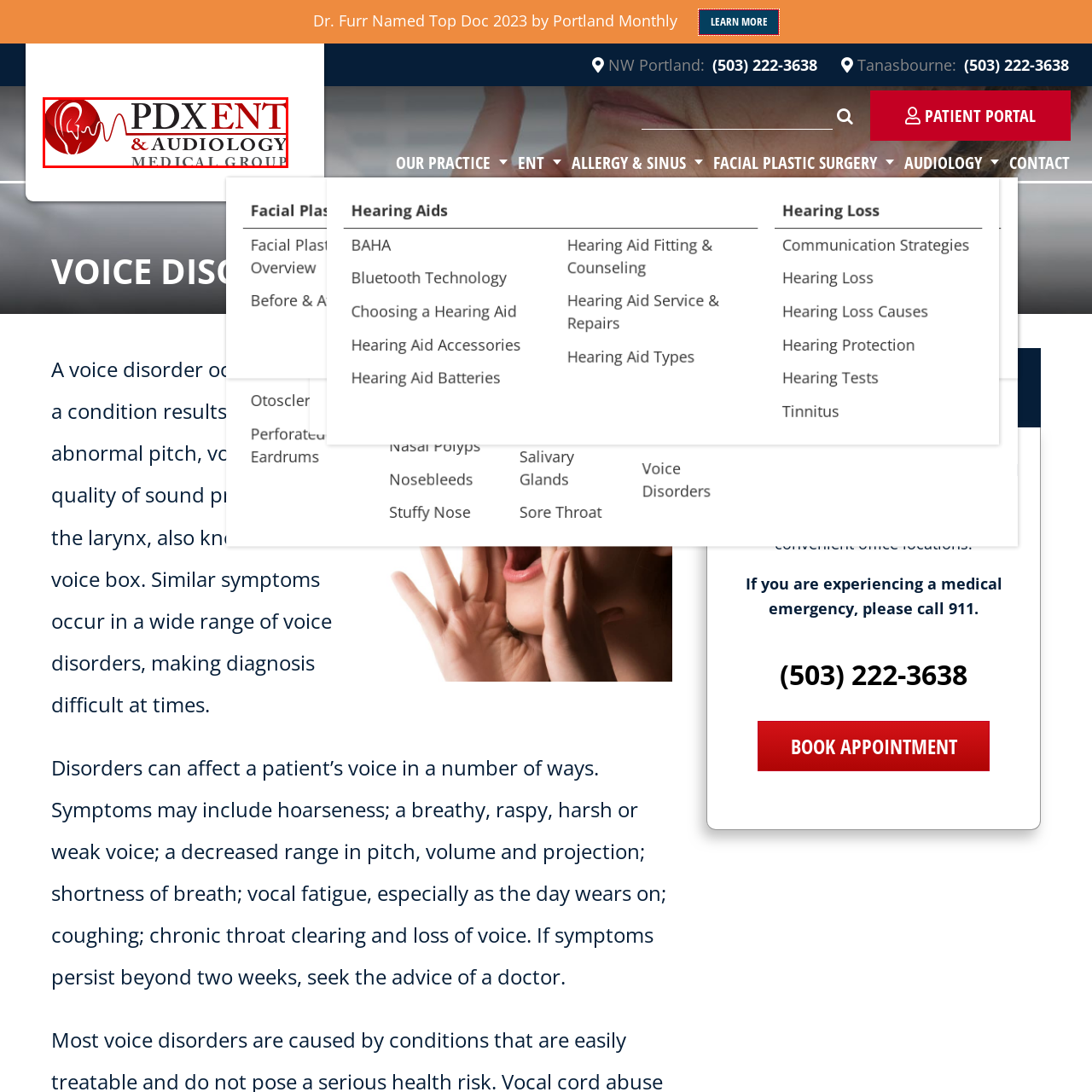Explain in detail what is happening in the red-marked area of the image.

The image features the logo of PDX ENT & Audiology Medical Group, which showcases a stylized ear design integrated with a red wave graphic, signifying sound and auditory health. The logo is accompanied by the text "PDX ENT" prominently in red, highlighting the focus on ear, nose, and throat (ENT) specialties. Below this, in a more subdued gray, the words "& AUDIOLOGY MEDICAL GROUP" are displayed, emphasizing the comprehensive care approach of the practice. This branding reflects the organization's commitment to providing specialized medical services in a professional and approachable manner.